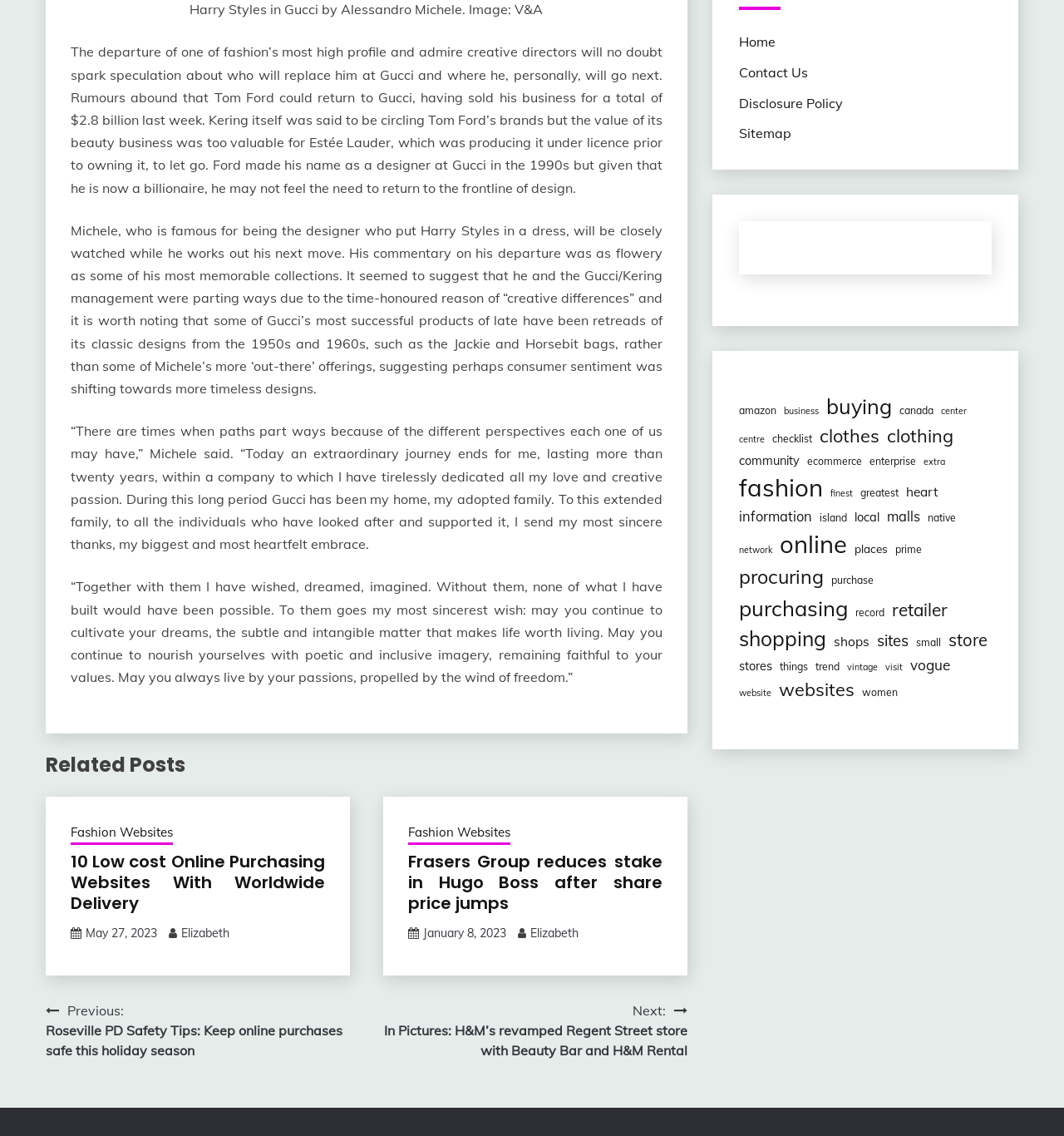Find the bounding box coordinates of the element I should click to carry out the following instruction: "Read '10 Low cost Online Purchasing Websites With Worldwide Delivery'".

[0.066, 0.749, 0.305, 0.804]